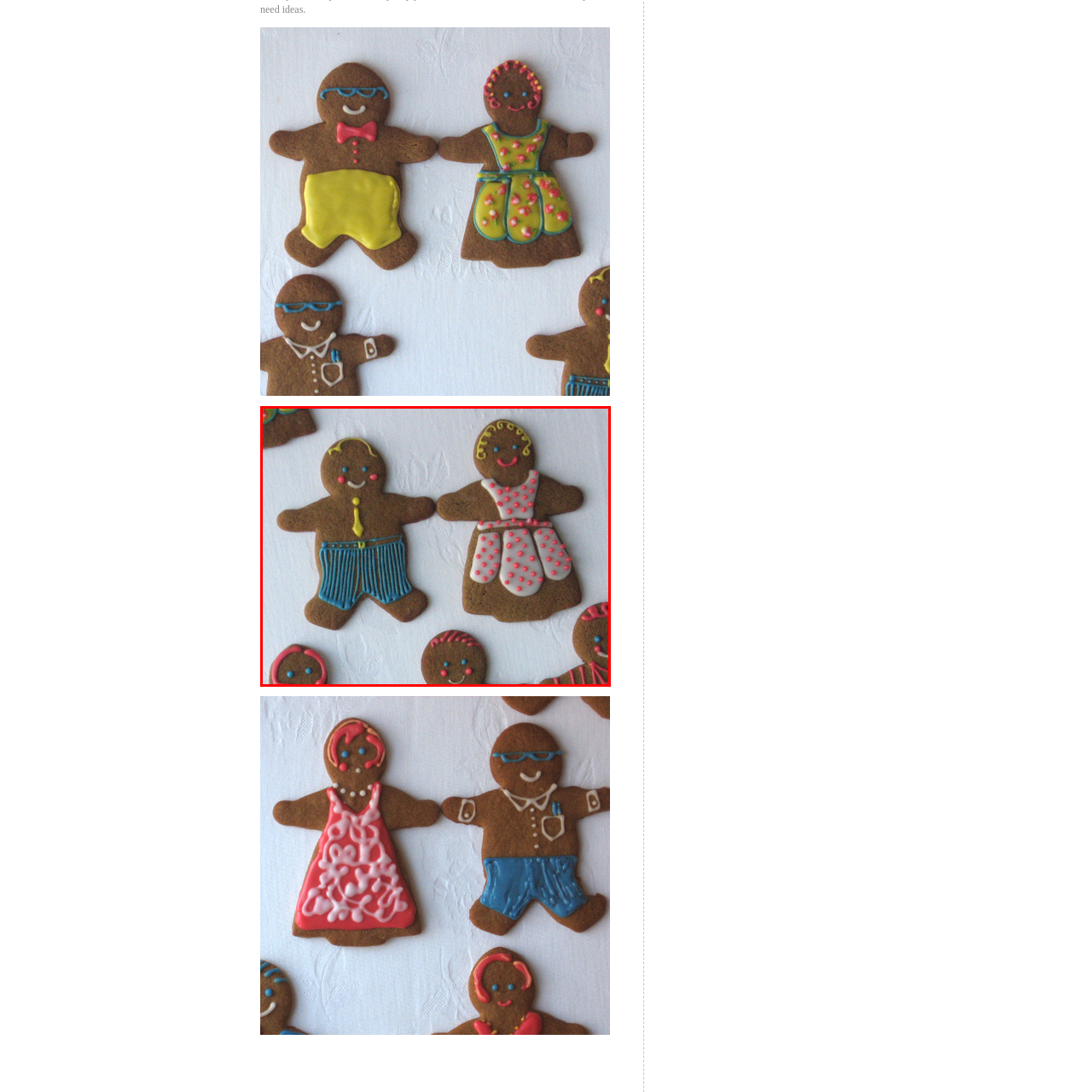Focus on the image within the purple boundary, What is the atmosphere hinted at by the surrounding gingerbread figures? 
Answer briefly using one word or phrase.

Festive